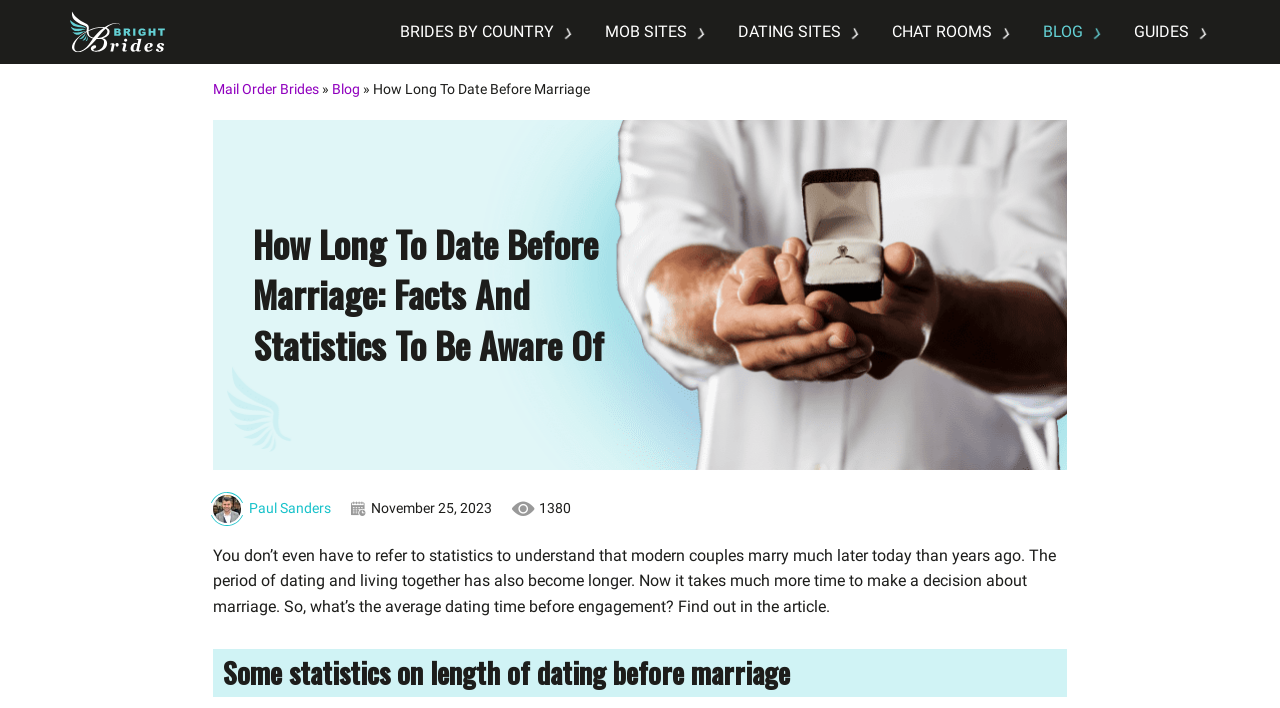Bounding box coordinates are specified in the format (top-left x, top-left y, bottom-right x, bottom-right y). All values are floating point numbers bounded between 0 and 1. Please provide the bounding box coordinate of the region this sentence describes: BLOG

[0.815, 0.0, 0.862, 0.09]